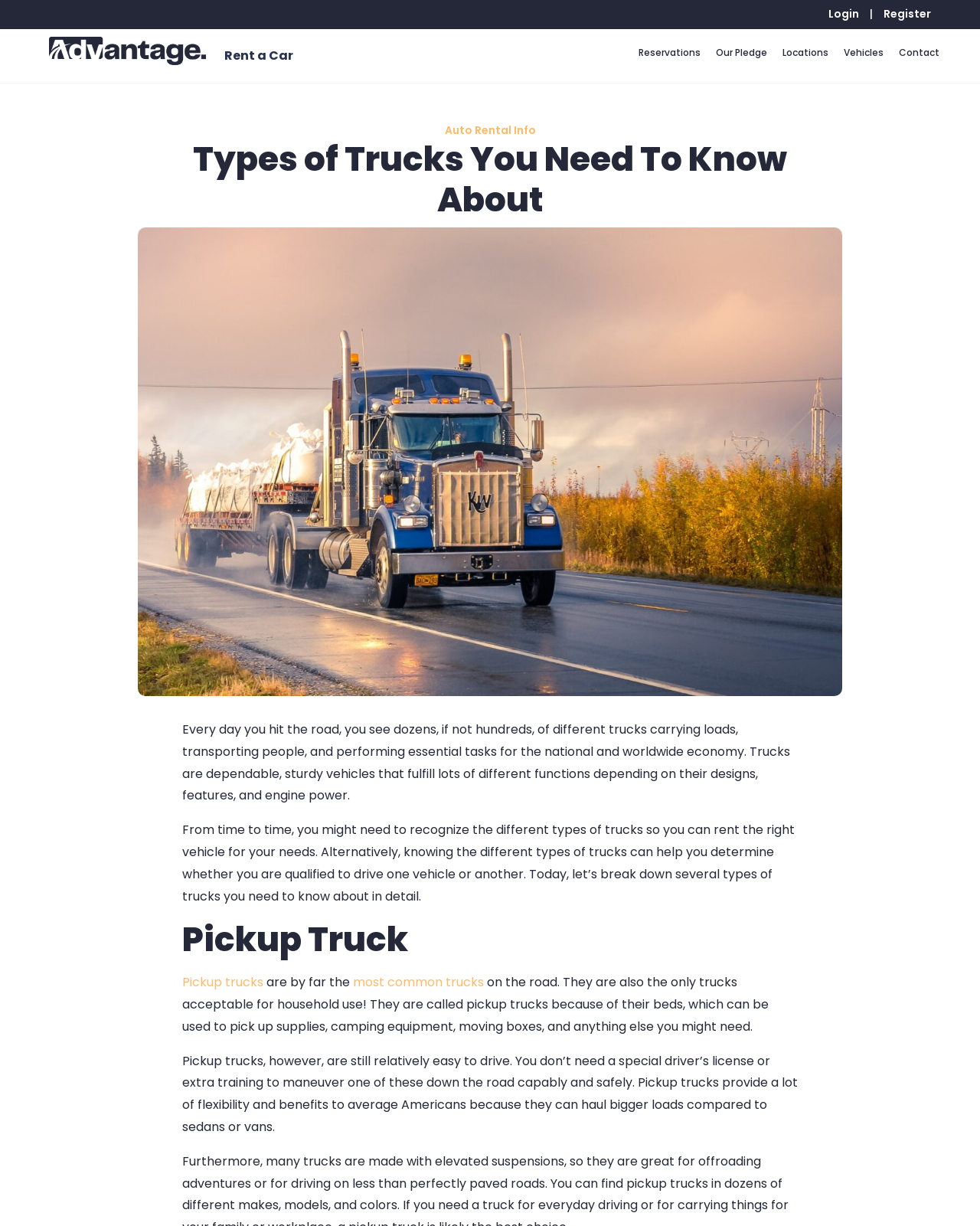What is the purpose of pickup trucks?
Answer the question with a detailed explanation, including all necessary information.

According to the webpage, pickup trucks are designed to pick up supplies, camping equipment, moving boxes, and anything else you might need, as mentioned in the paragraph describing pickup trucks.